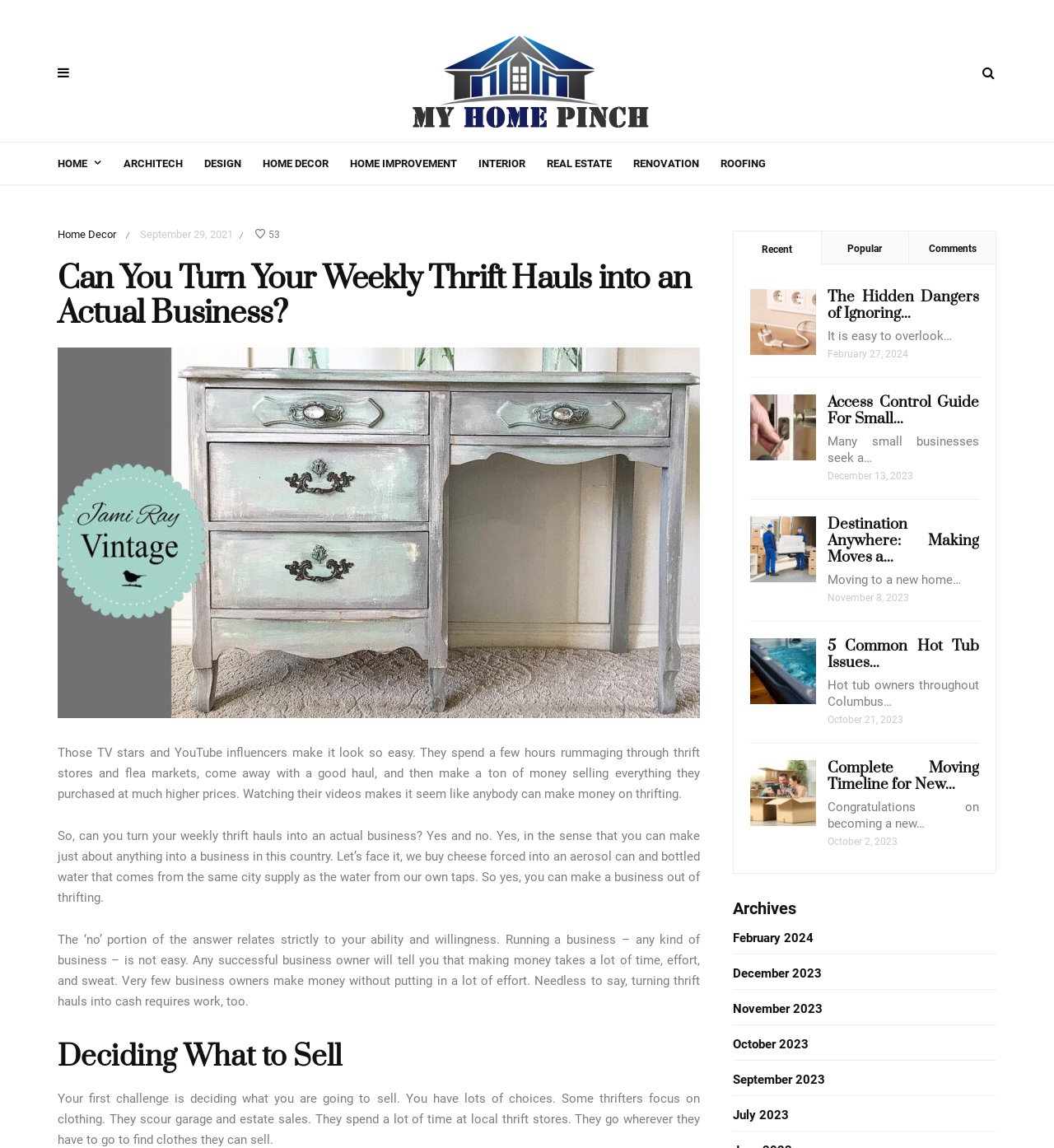Identify the bounding box for the described UI element: "Complete Moving Timeline for New...".

[0.785, 0.661, 0.929, 0.692]